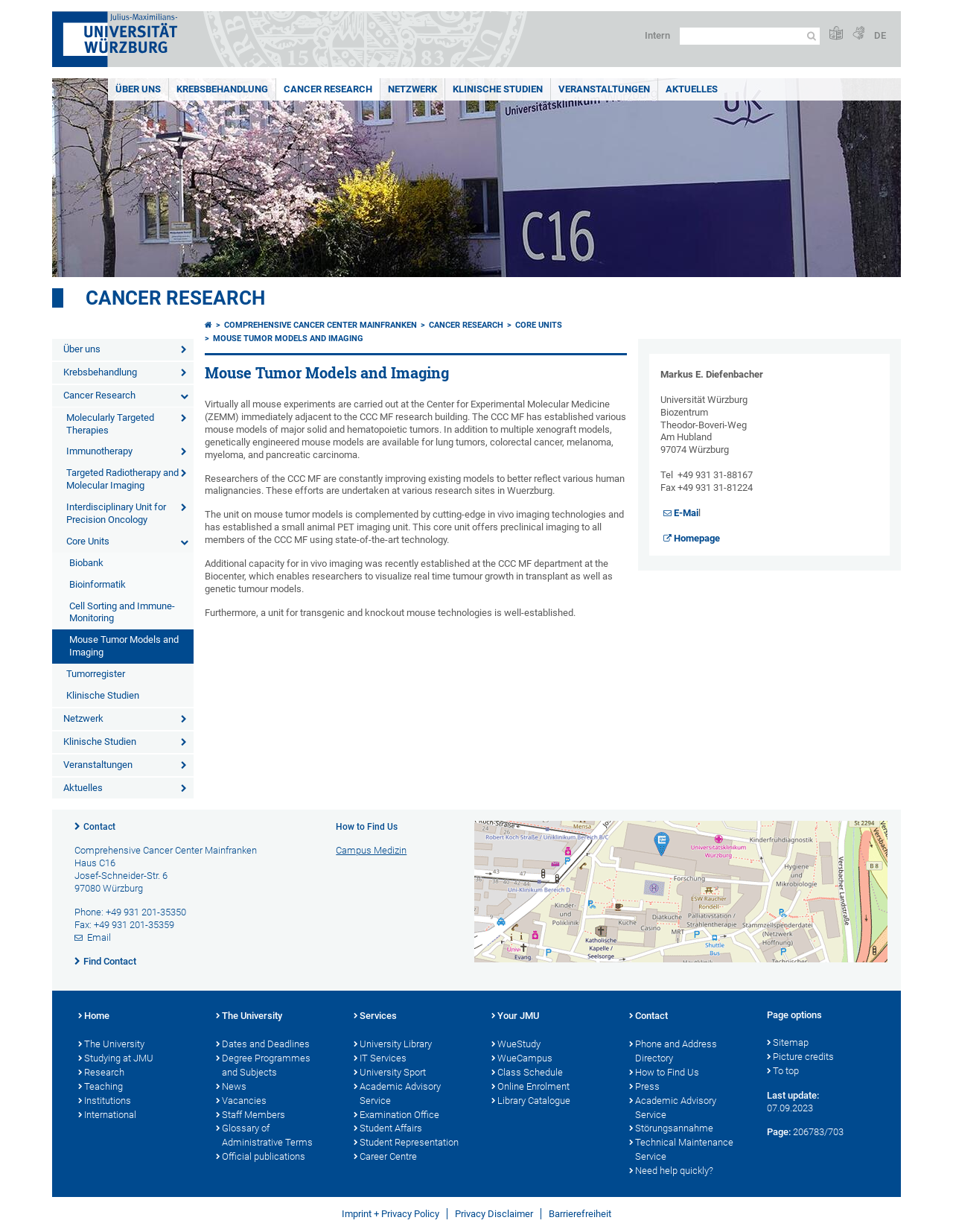Can you look at the image and give a comprehensive answer to the question:
What is the purpose of the mouse tumor models unit?

The webpage states that researchers of the CCC MF are constantly improving existing mouse models to better reflect various human malignancies, indicating that the purpose of the mouse tumor models unit is to create more accurate models of human cancers.